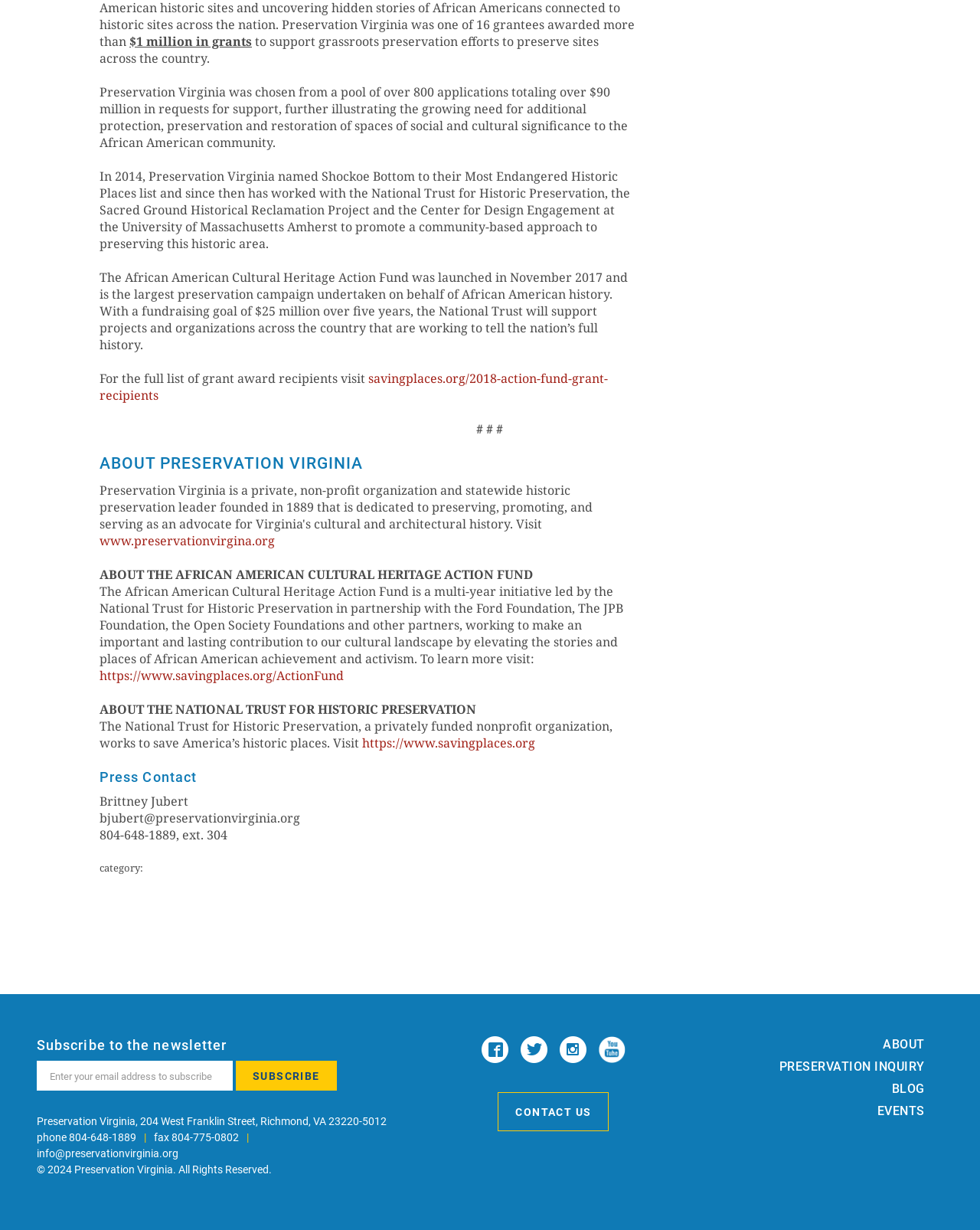Please specify the bounding box coordinates of the clickable region necessary for completing the following instruction: "Learn more about the African American Cultural Heritage Action Fund". The coordinates must consist of four float numbers between 0 and 1, i.e., [left, top, right, bottom].

[0.102, 0.542, 0.351, 0.556]